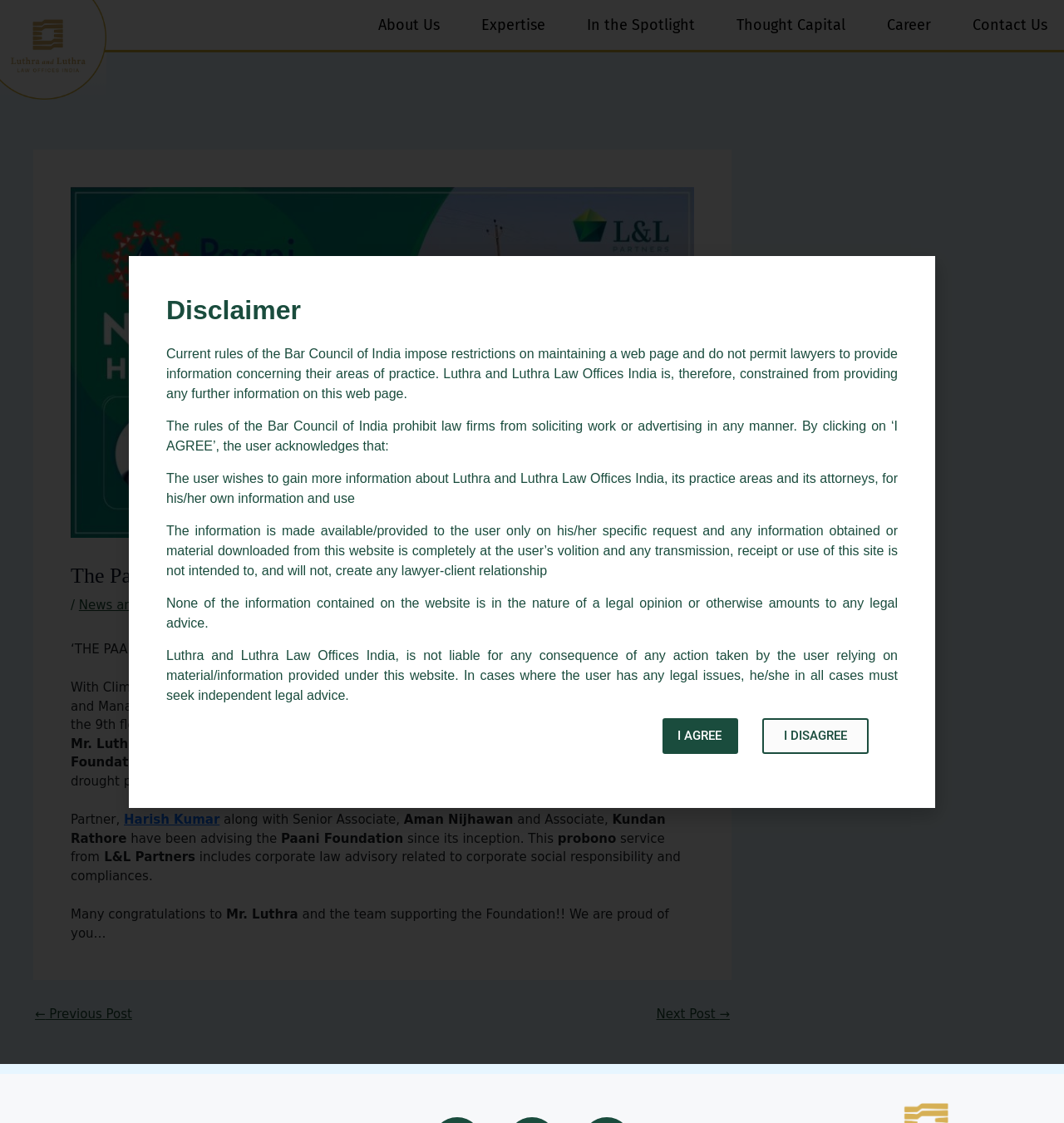Identify the bounding box coordinates of the HTML element based on this description: "← Previous Post".

[0.033, 0.898, 0.124, 0.909]